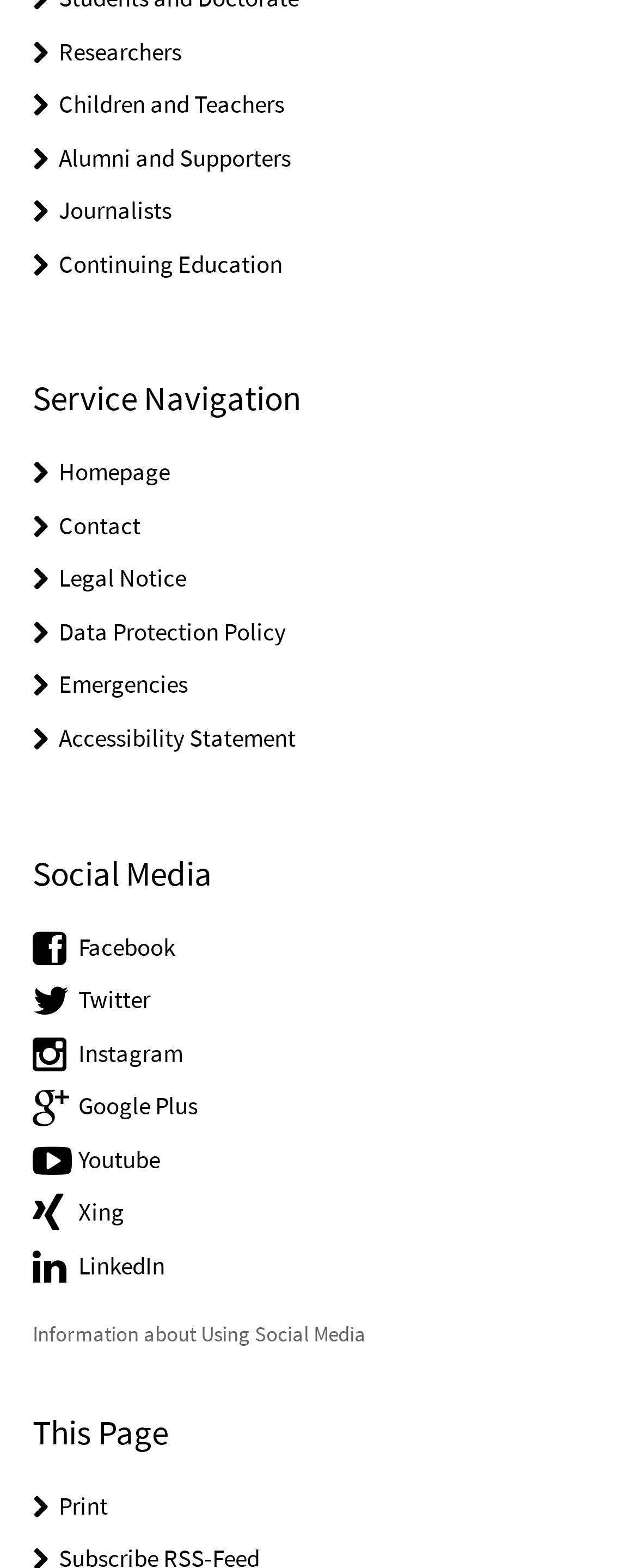Please specify the bounding box coordinates for the clickable region that will help you carry out the instruction: "View Contact information".

[0.092, 0.325, 0.221, 0.345]